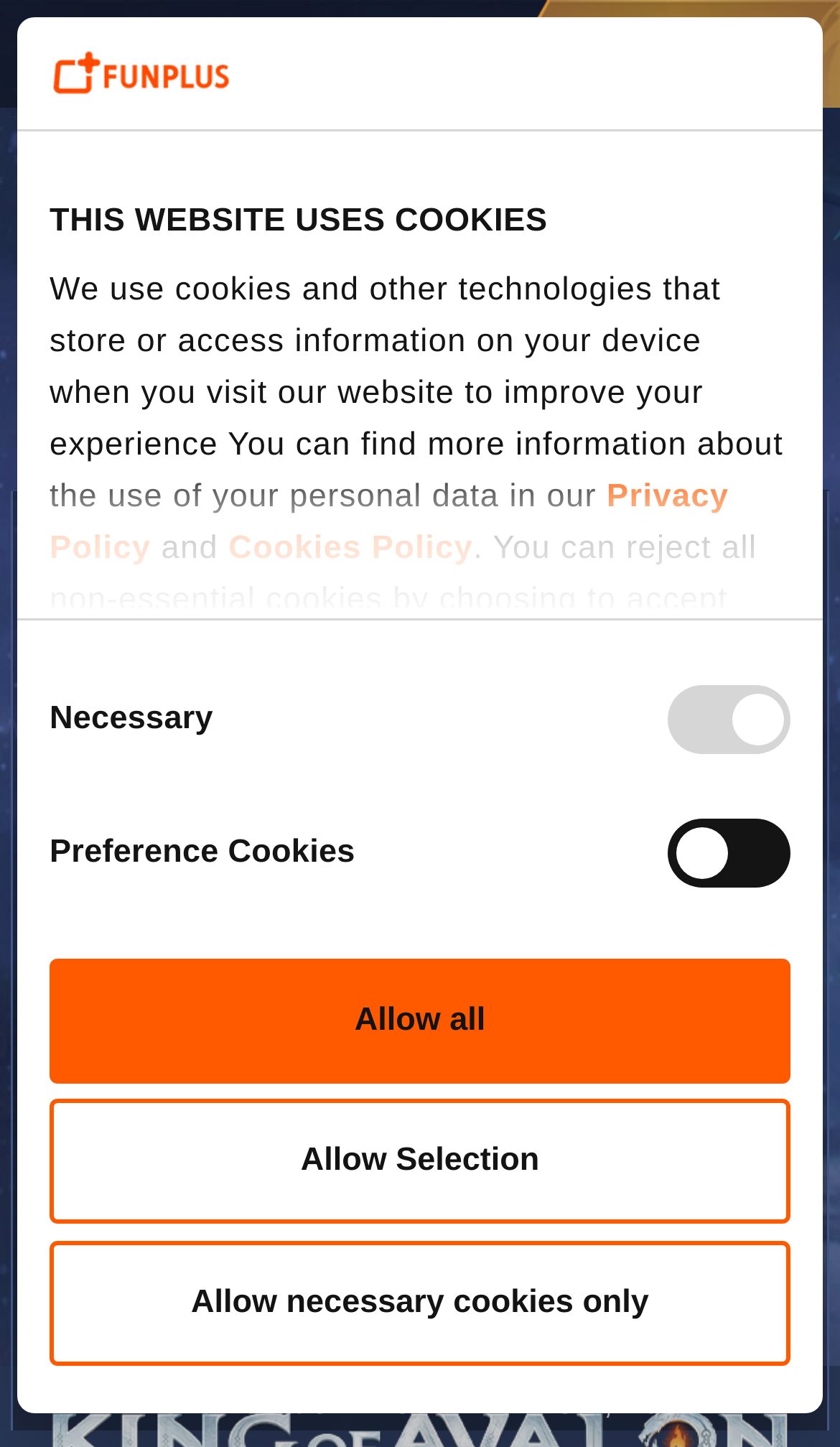What is the name of the store?
Refer to the image and answer the question using a single word or phrase.

KOA Store